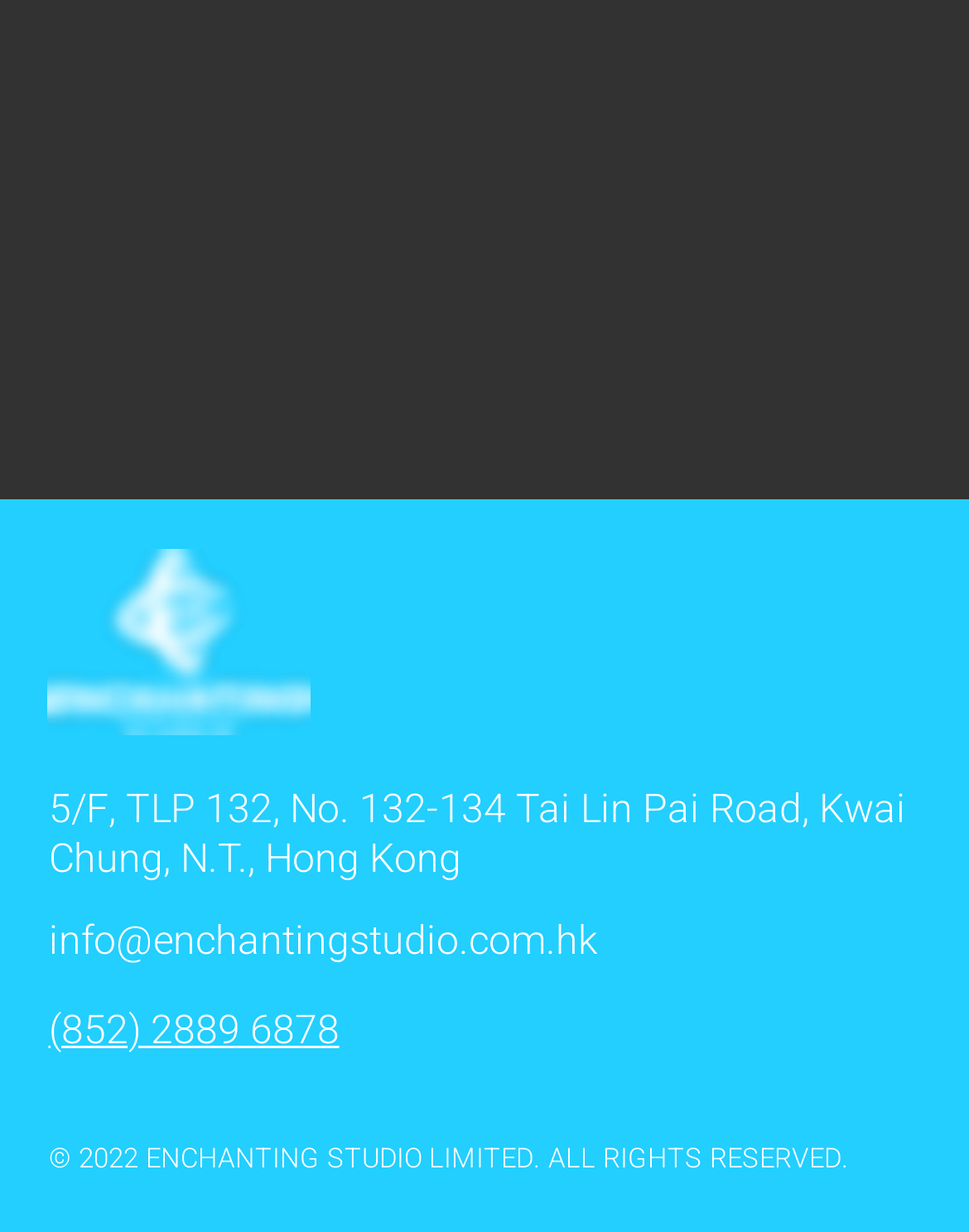What is the company's email address?
Please respond to the question with a detailed and thorough explanation.

I found the email address by looking at the links in the layout table, specifically the one with the text 'info@enchantingstudio.com.hk'.